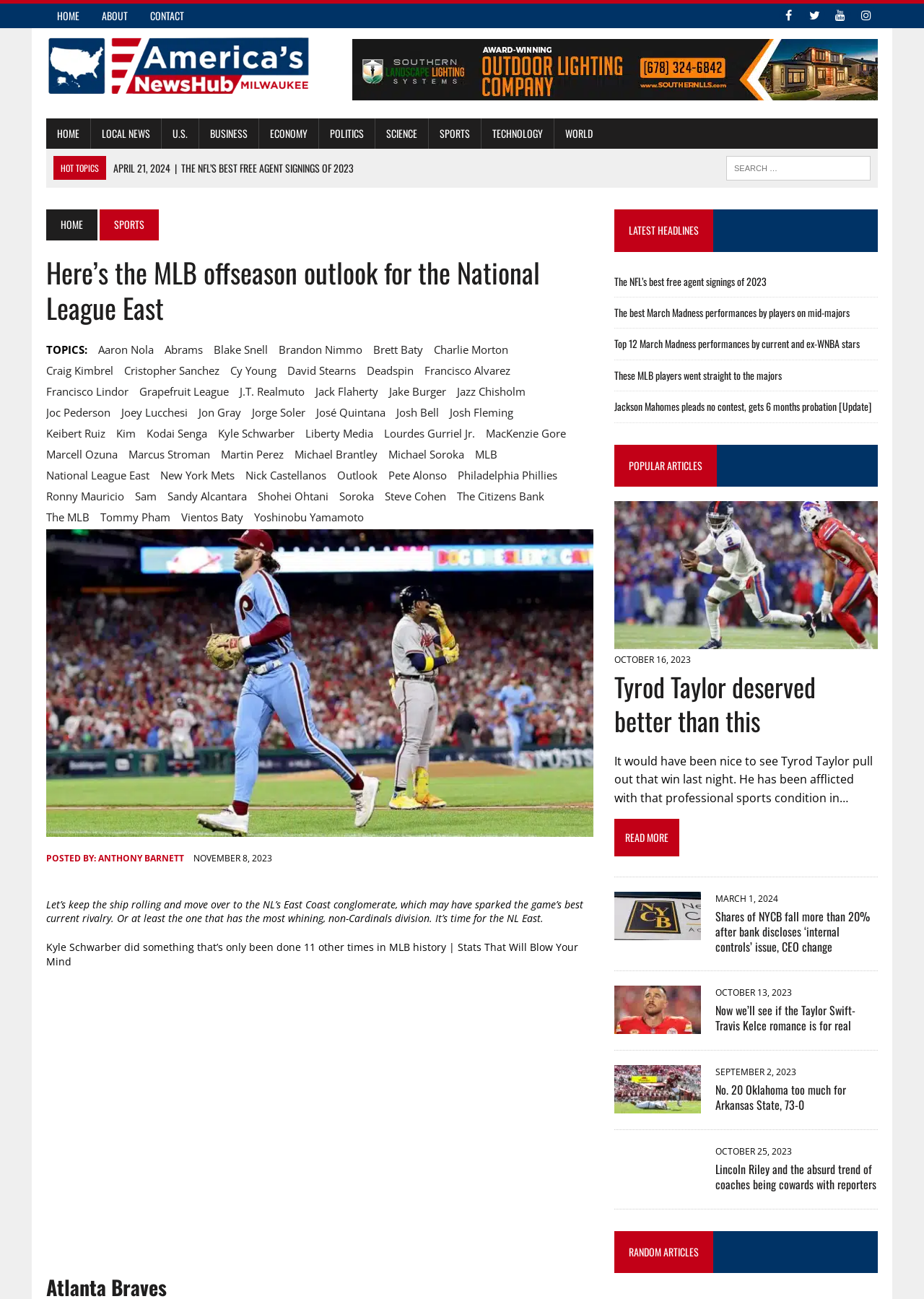Provide a one-word or short-phrase response to the question:
What is the purpose of the search box?

To search for articles